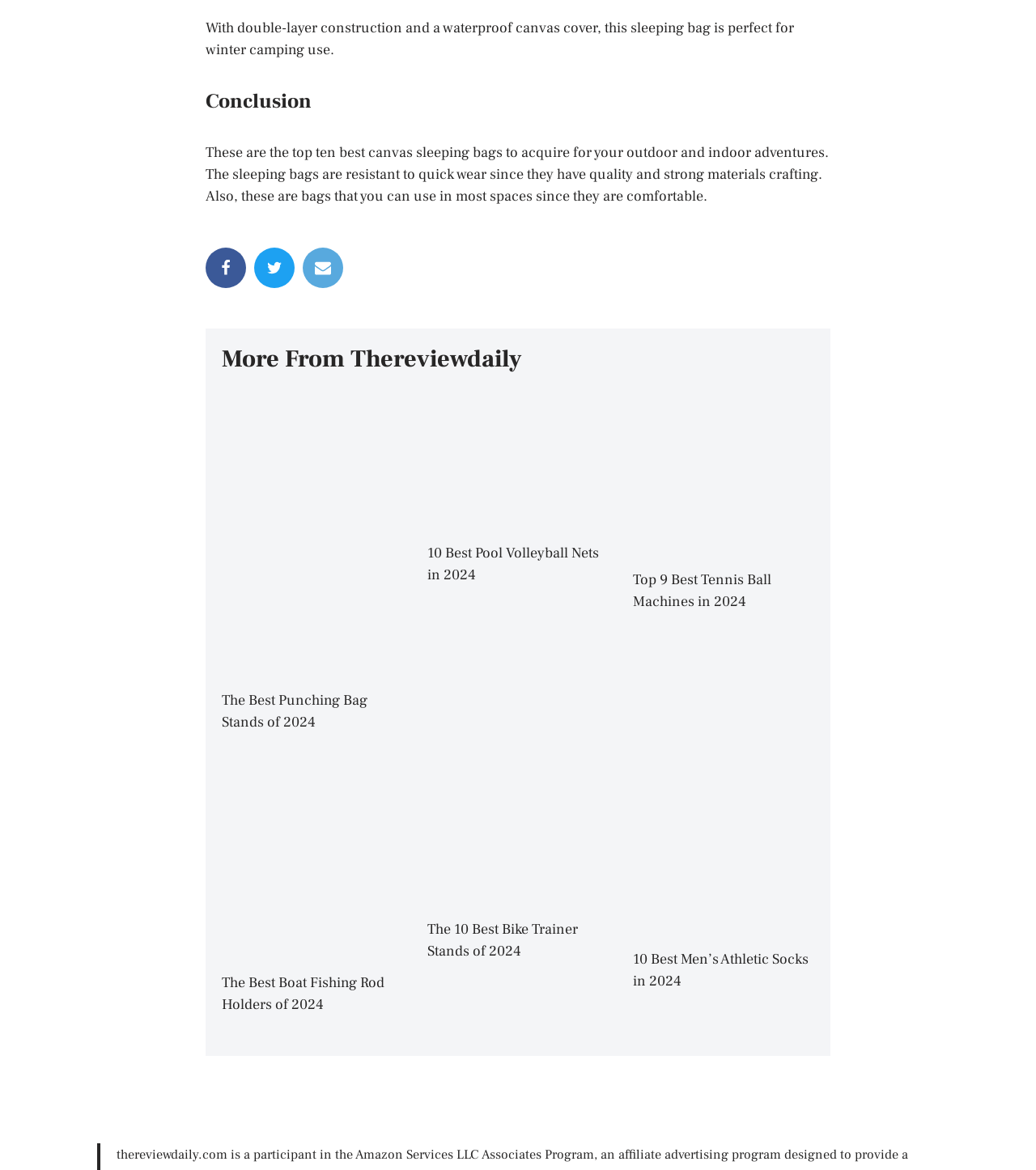Identify the bounding box coordinates for the element that needs to be clicked to fulfill this instruction: "Click on Facebook". Provide the coordinates in the format of four float numbers between 0 and 1: [left, top, right, bottom].

[0.198, 0.211, 0.237, 0.246]